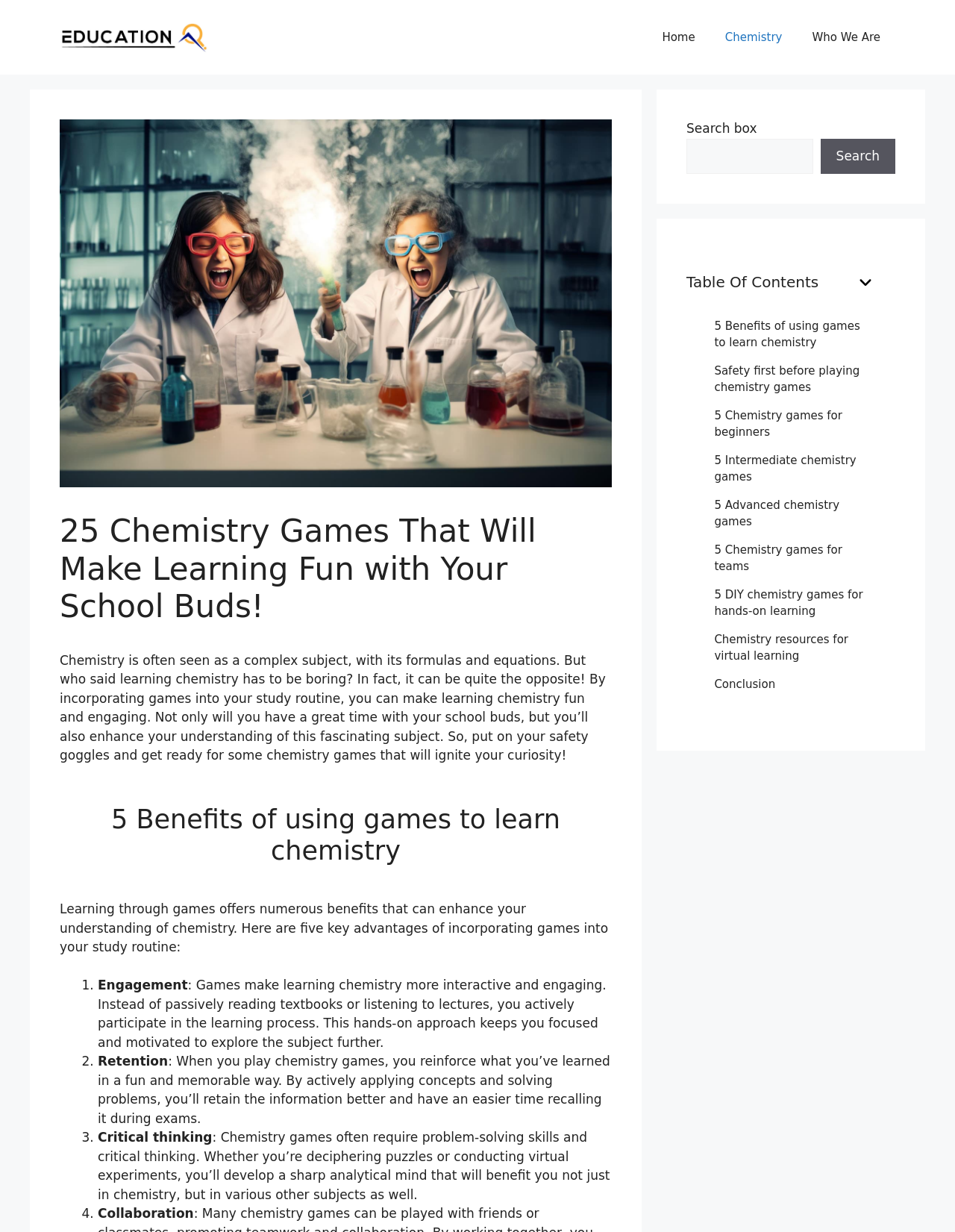Please determine the bounding box coordinates of the area that needs to be clicked to complete this task: 'Click the 'Home' link'. The coordinates must be four float numbers between 0 and 1, formatted as [left, top, right, bottom].

[0.678, 0.012, 0.744, 0.048]